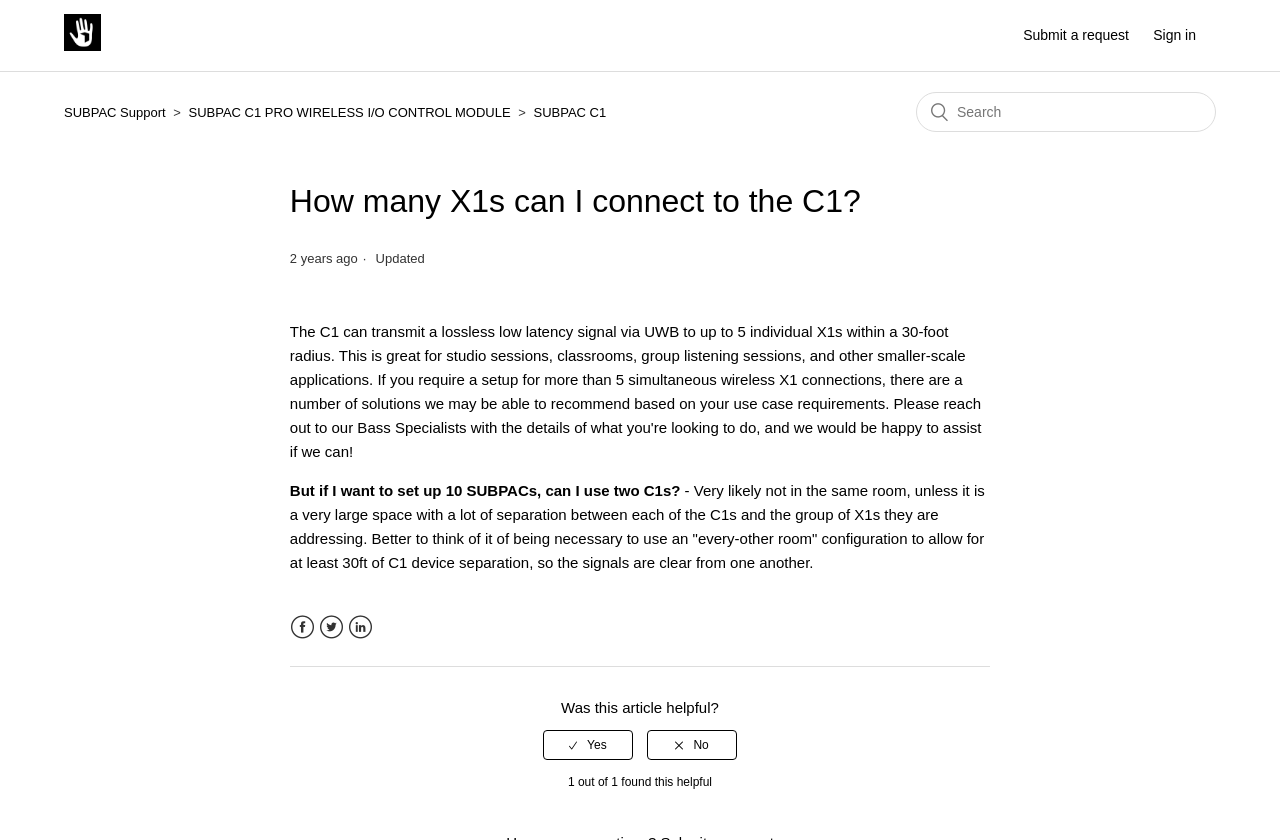From the image, can you give a detailed response to the question below:
How many people found this article helpful?

I found the answer by looking at the bottom of the webpage, where there is a text that says '1 out of 1 found this helpful'. This suggests that one person found this article helpful.